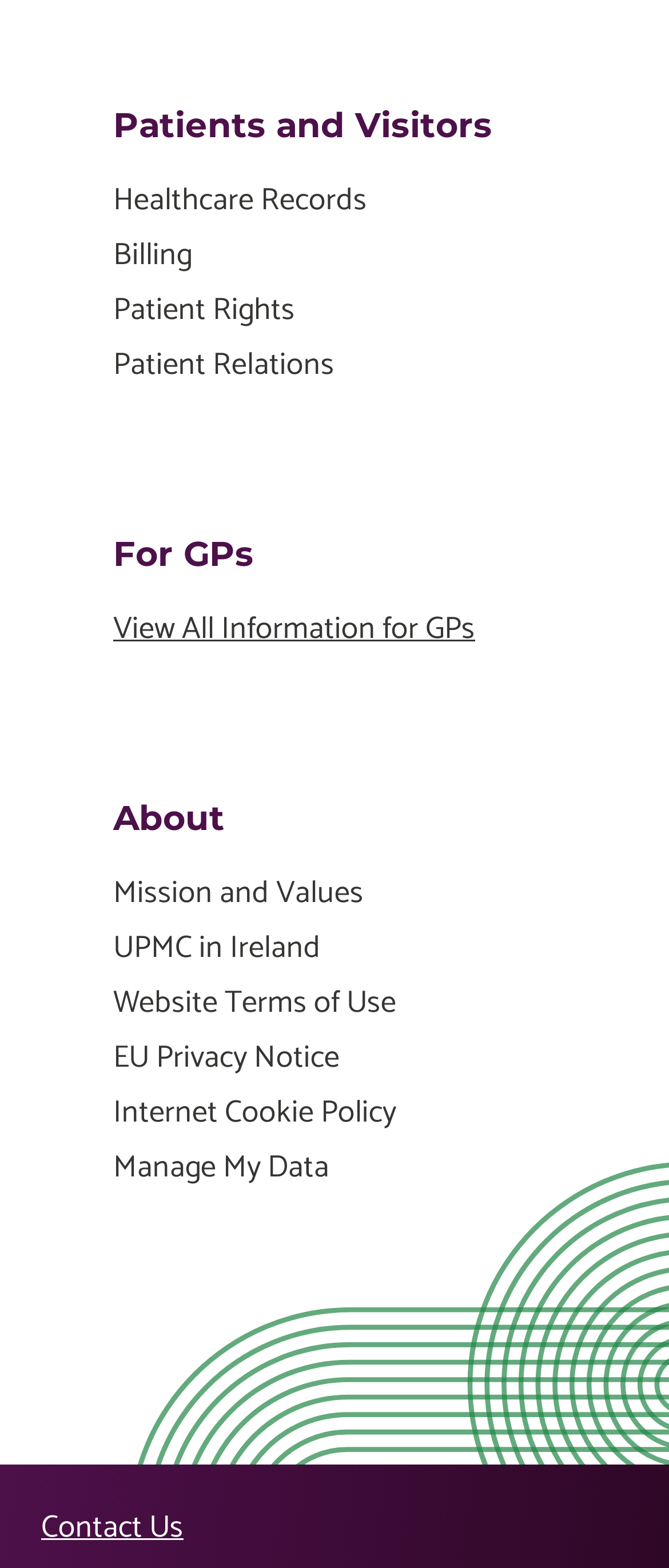What is the purpose of the 'Contact Us' link?
From the screenshot, provide a brief answer in one word or phrase.

To contact the organization